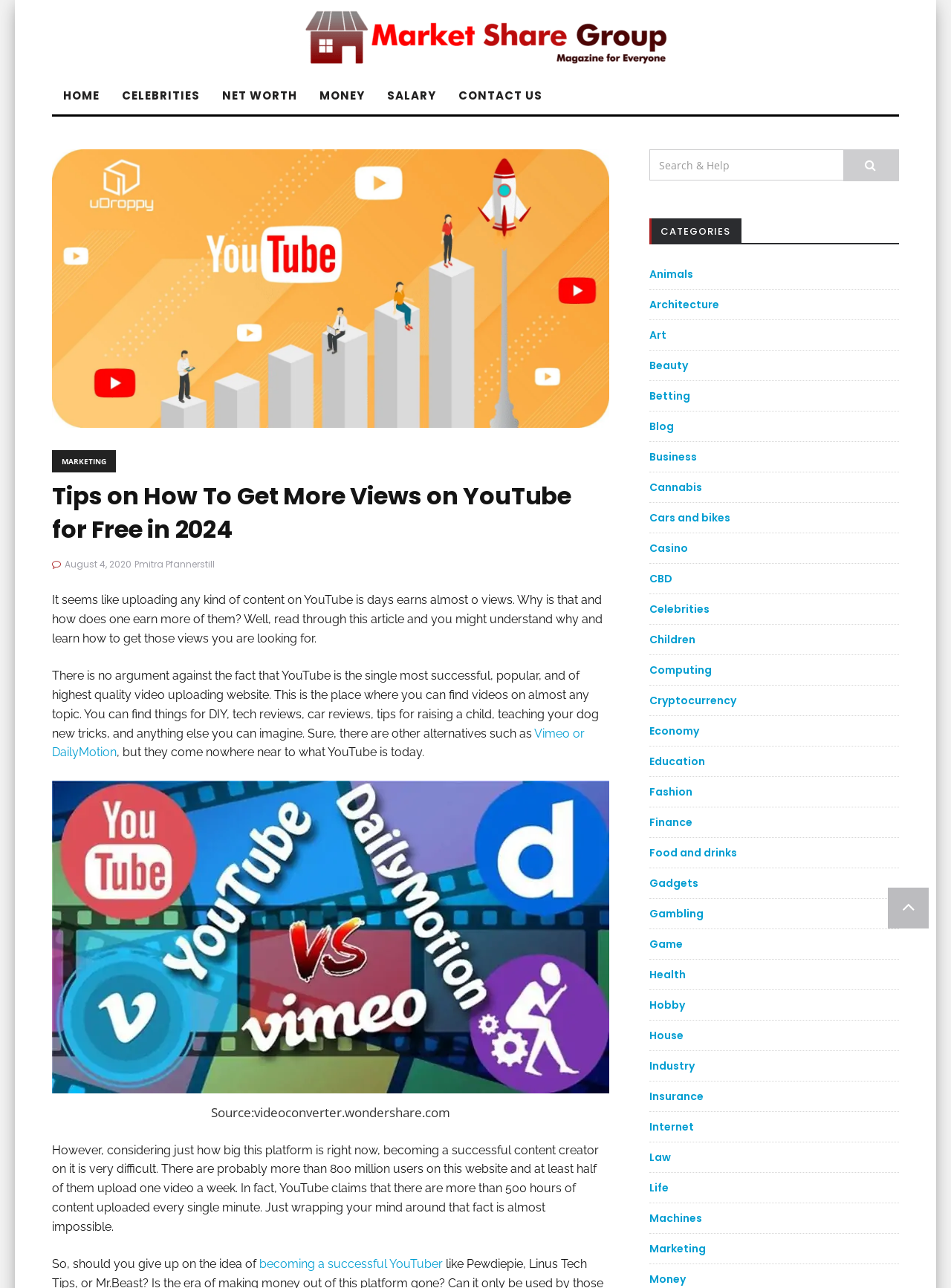Using the image as a reference, answer the following question in as much detail as possible:
How many hours of content are uploaded to YouTube every minute?

According to the text, 'YouTube claims that there are more than 500 hours of content uploaded every single minute.' This statement provides the answer to the question.